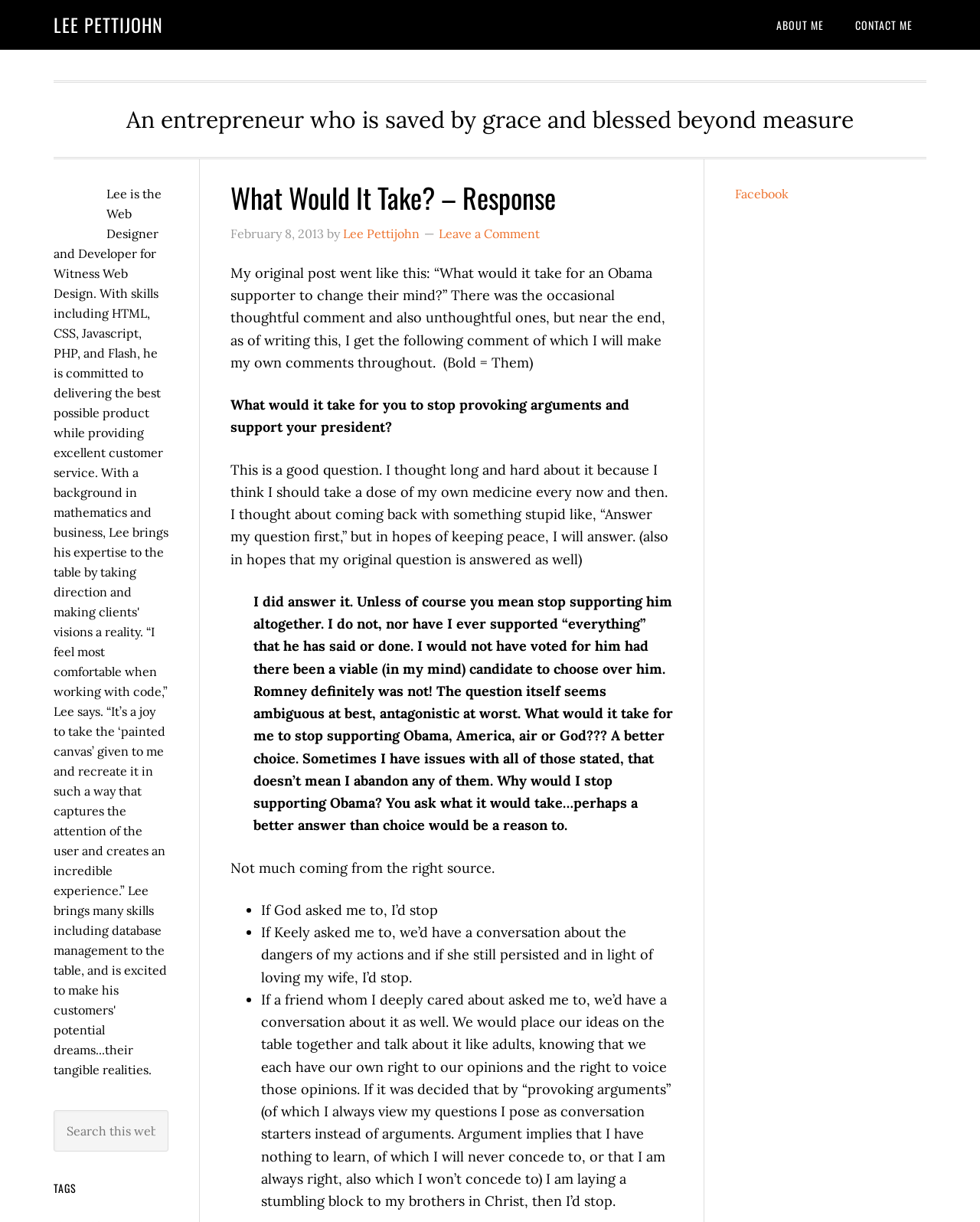Please study the image and answer the question comprehensively:
What is the category of the link 'ABOUT ME'?

The link 'ABOUT ME' is located in the navigation section of the webpage, which is indicated by the navigation element 'Main'. This suggests that the link is a navigation link, likely leading to a page about the author or owner of the website.